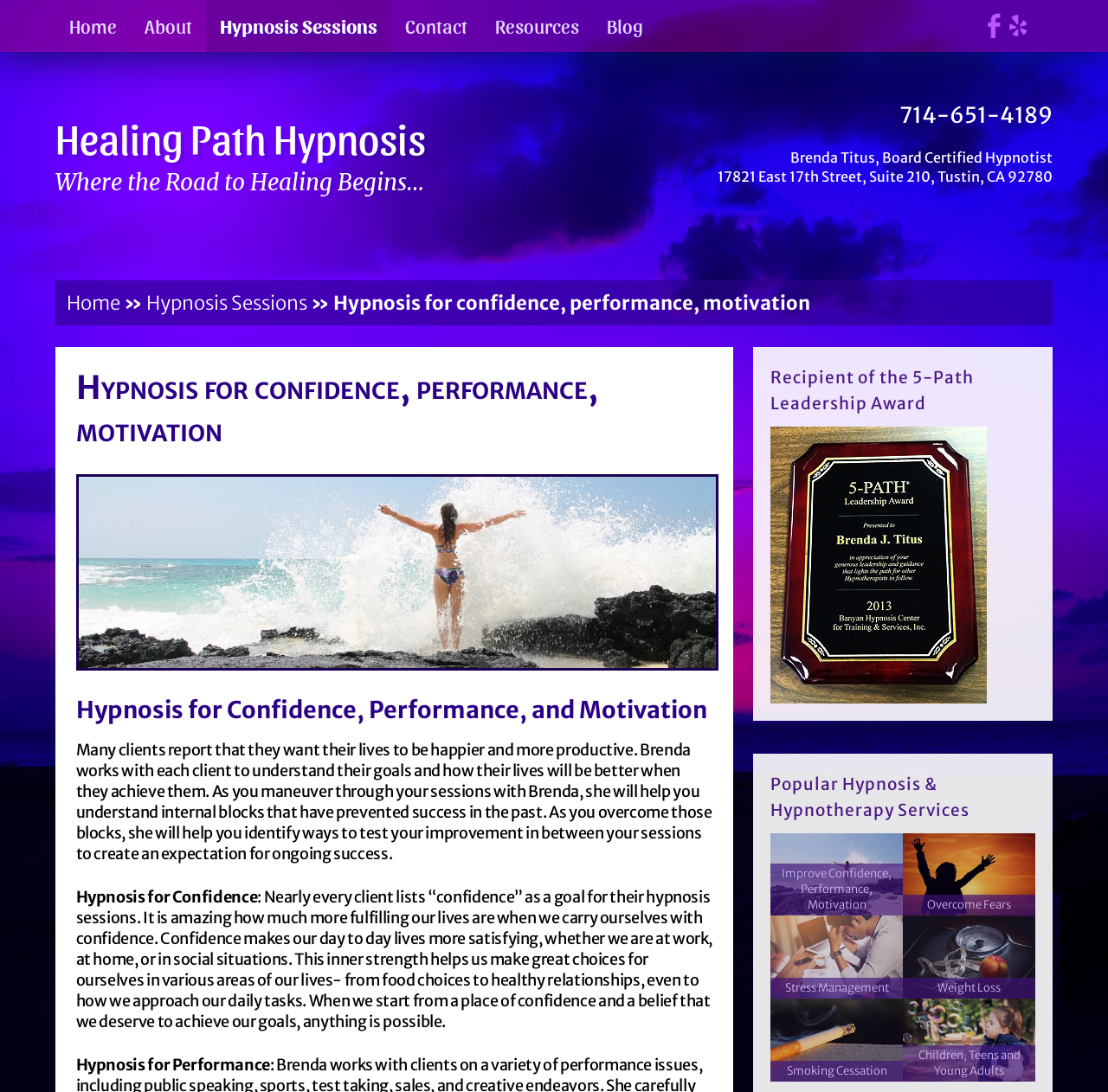What is the phone number of the hypnotist?
Please give a detailed and thorough answer to the question, covering all relevant points.

I found the answer by looking at the heading element with the text '714-651-4189' at coordinates [0.59, 0.095, 0.95, 0.116]. This text is likely to be the phone number of the hypnotist.